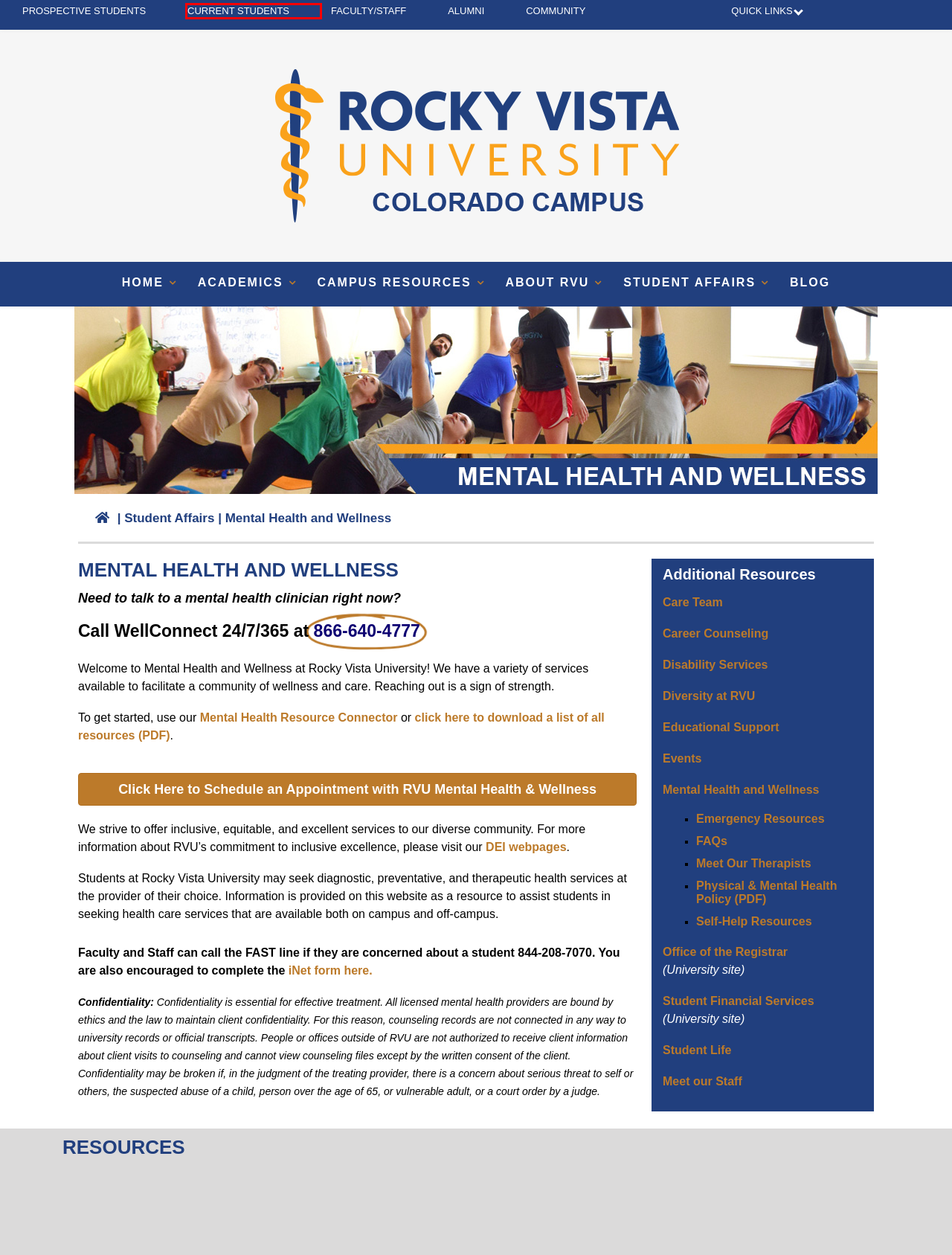Examine the screenshot of a webpage with a red bounding box around a specific UI element. Identify which webpage description best matches the new webpage that appears after clicking the element in the red bounding box. Here are the candidates:
A. Financial Aid - Rocky Vista University
B. Alumni - Rocky Vista University
C. Office of the Registrar - Rocky Vista University
D. FAQs - Rocky Vista University - Colorado Campus
E. Office of Inclusive Excellence - Rocky Vista University
F. Student of Concern Form – RVU iNet
G. Current Students - Rocky Vista University - Colorado Campus
H. Emergency Resources - Rocky Vista University - Colorado Campus

G